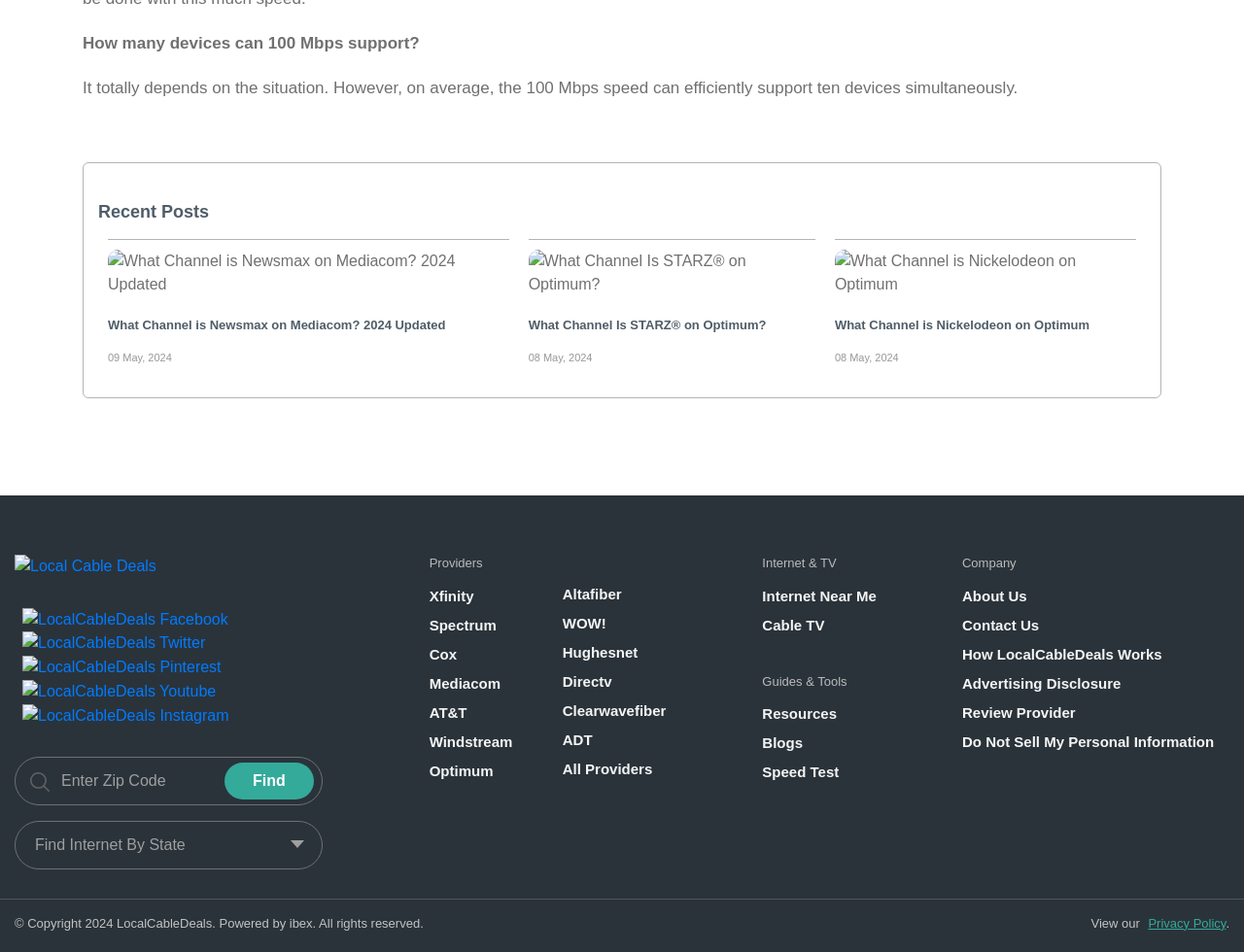Answer the question in a single word or phrase:
How many recent posts are displayed?

3